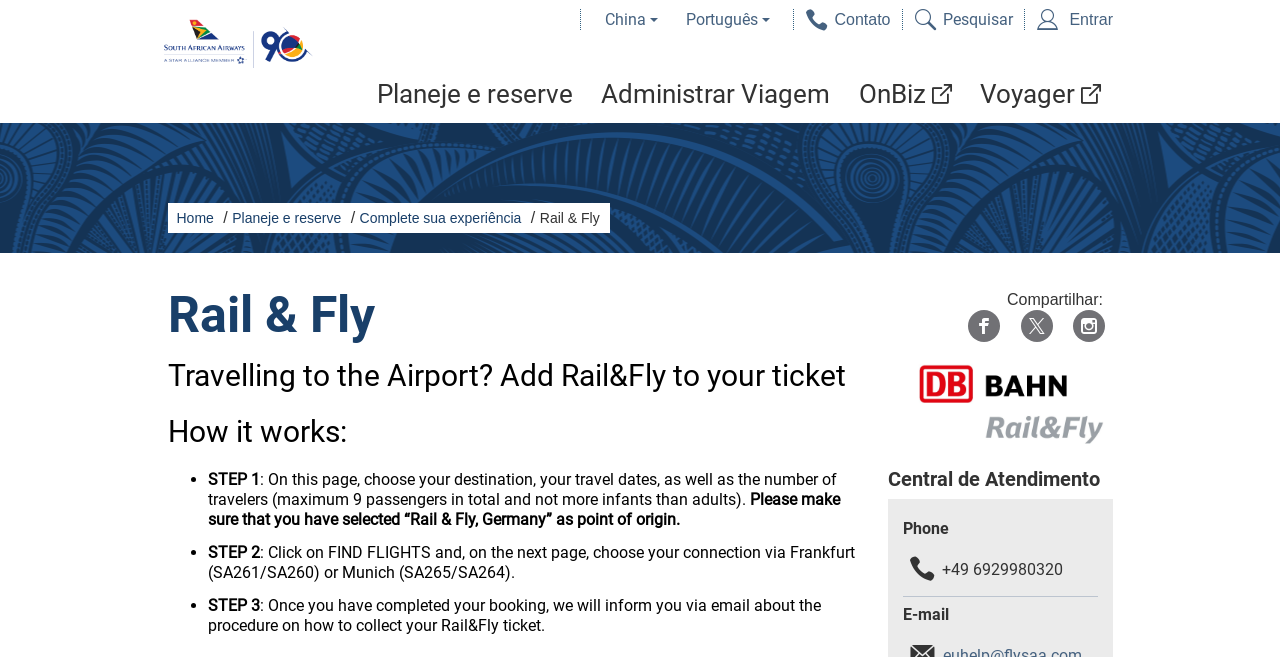Generate the text content of the main headline of the webpage.

South African Airways